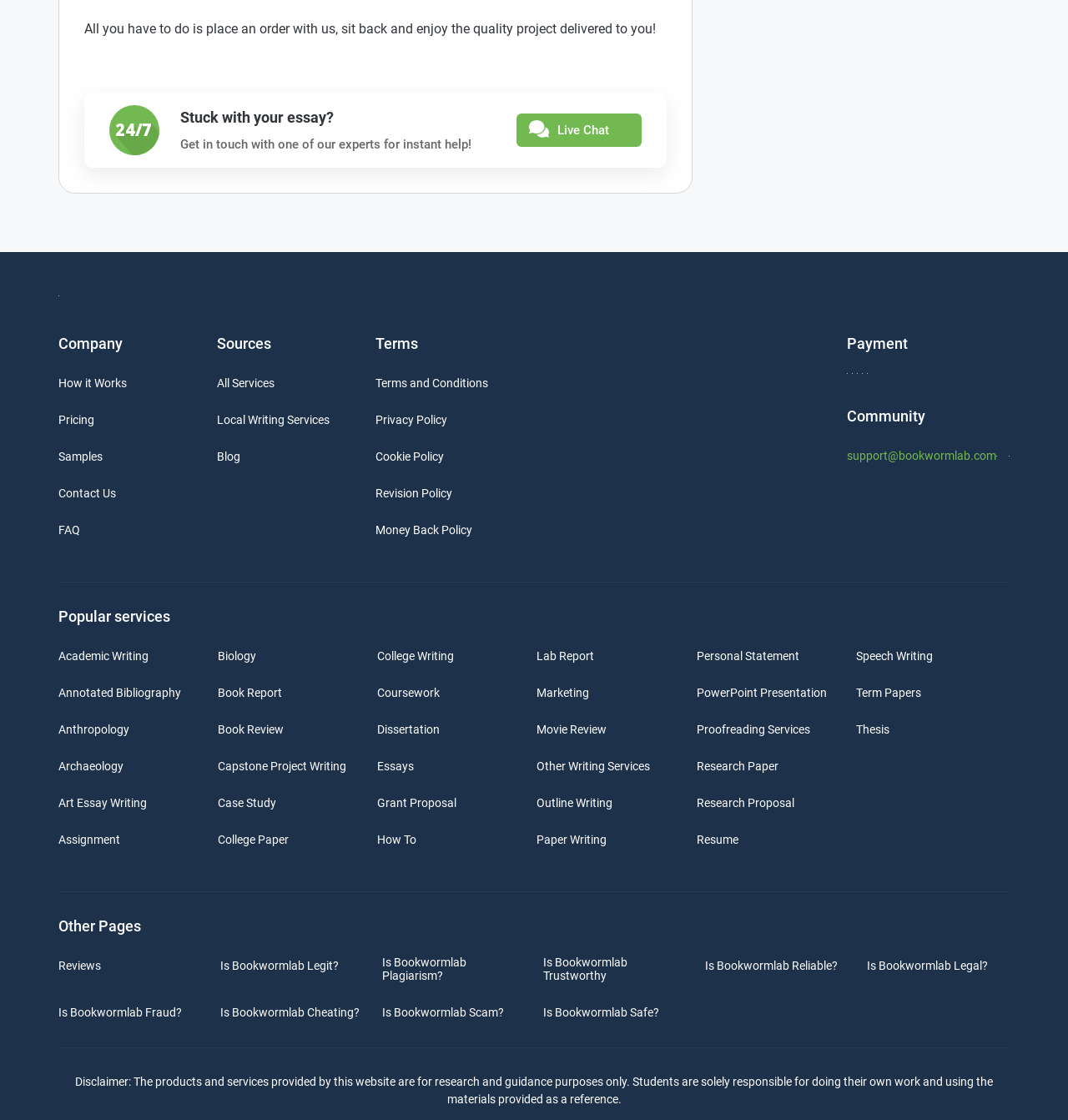Please specify the bounding box coordinates of the element that should be clicked to execute the given instruction: 'View all services'. Ensure the coordinates are four float numbers between 0 and 1, expressed as [left, top, right, bottom].

[0.203, 0.336, 0.257, 0.348]